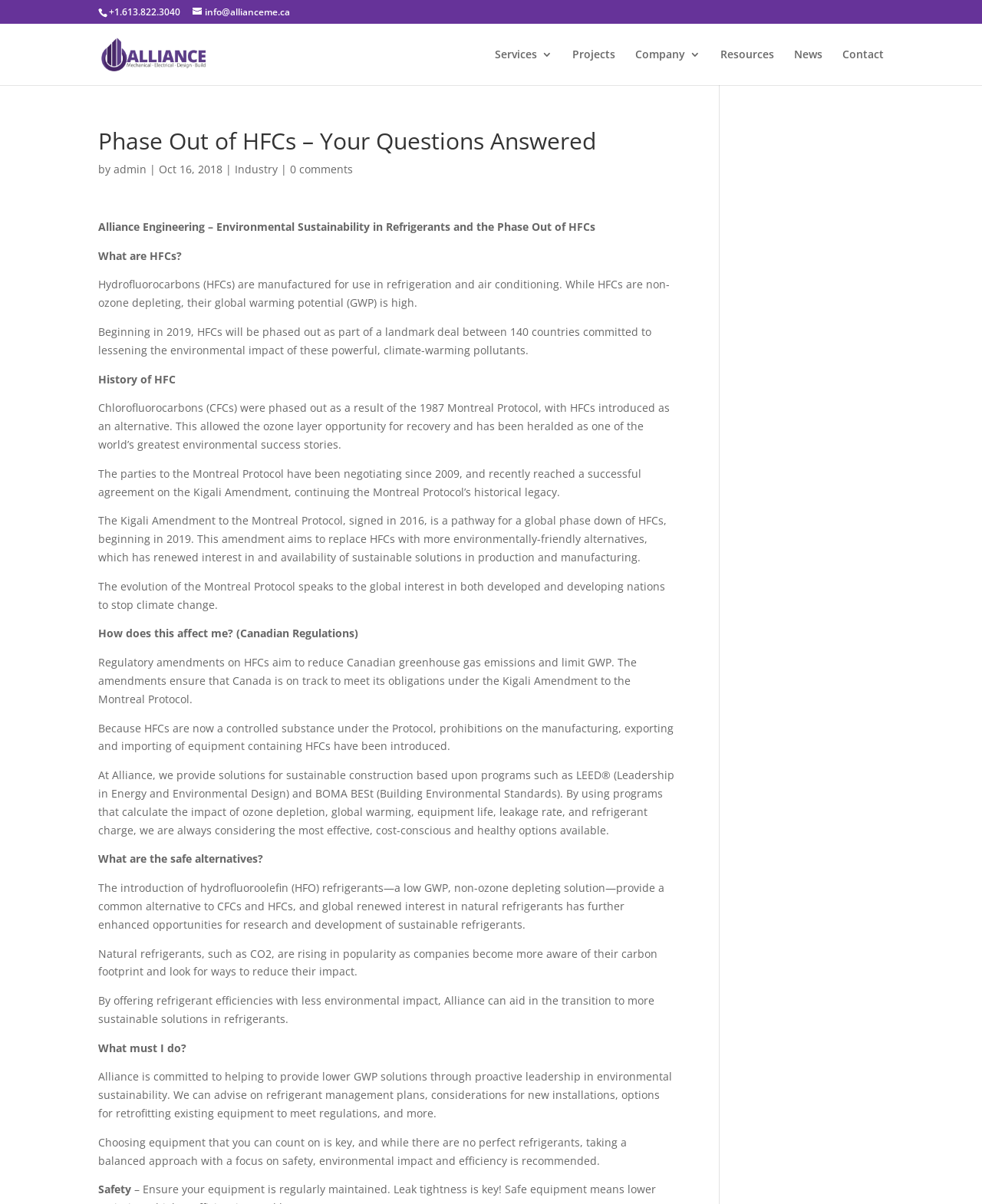Locate the coordinates of the bounding box for the clickable region that fulfills this instruction: "Read about the phase out of HFCs".

[0.1, 0.108, 0.689, 0.133]